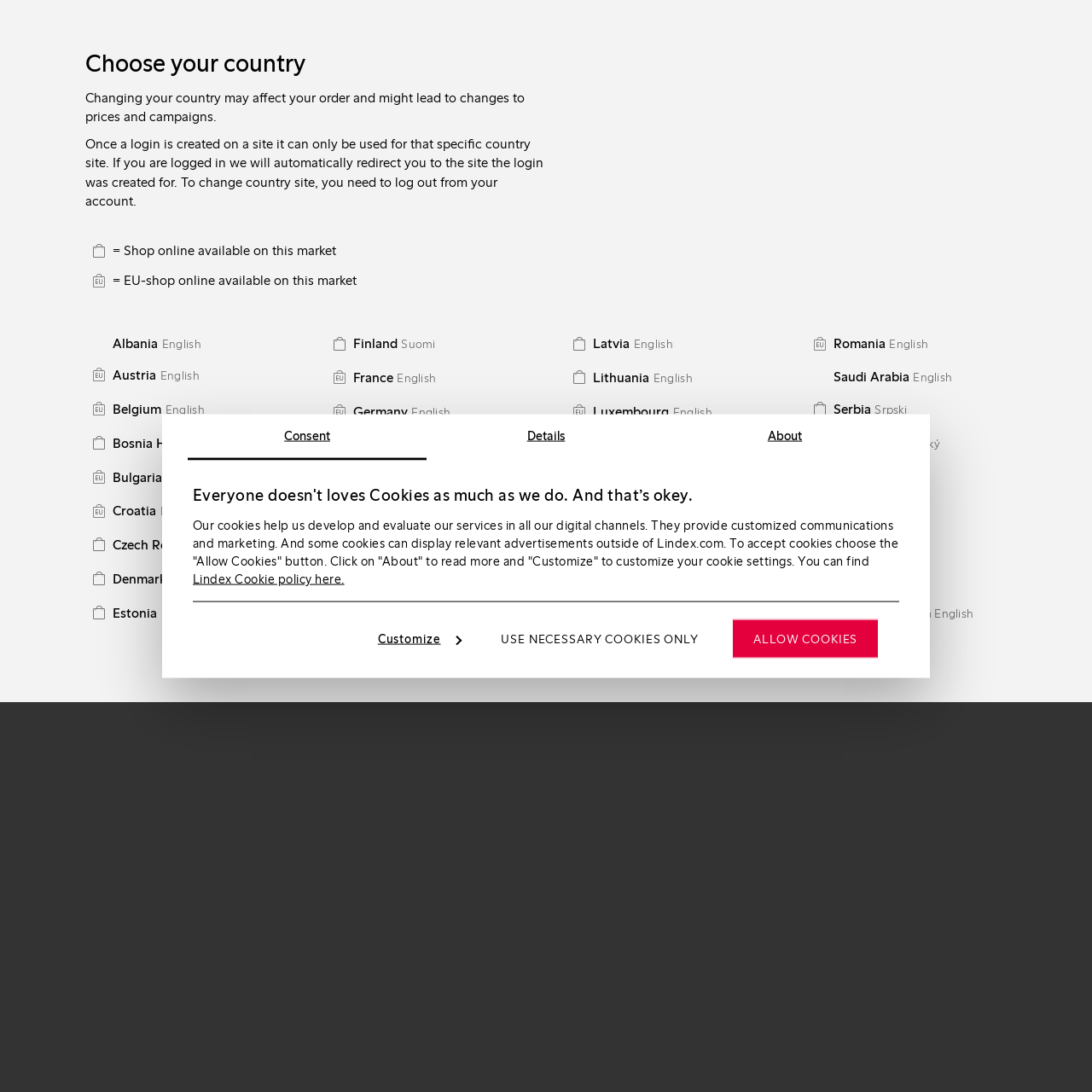Locate the bounding box of the UI element defined by this description: "Wool underwear". The coordinates should be given as four float numbers between 0 and 1, formatted as [left, top, right, bottom].

[0.651, 0.332, 0.731, 0.346]